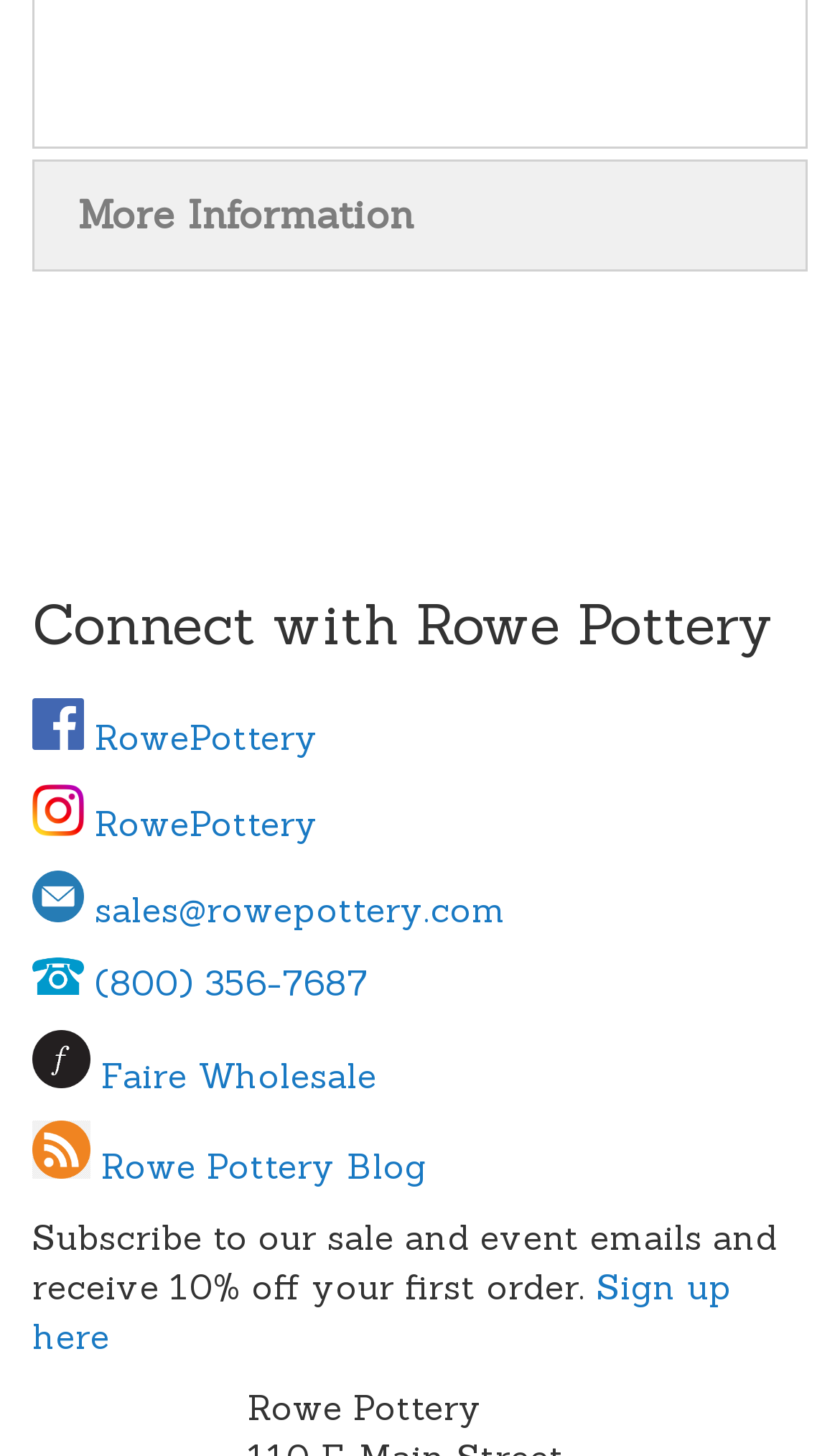Utilize the details in the image to give a detailed response to the question: What is the company name?

The company name can be found in multiple places on the webpage, including the link 'RowePottery' and the static text 'Rowe Pottery' at the bottom of the page.